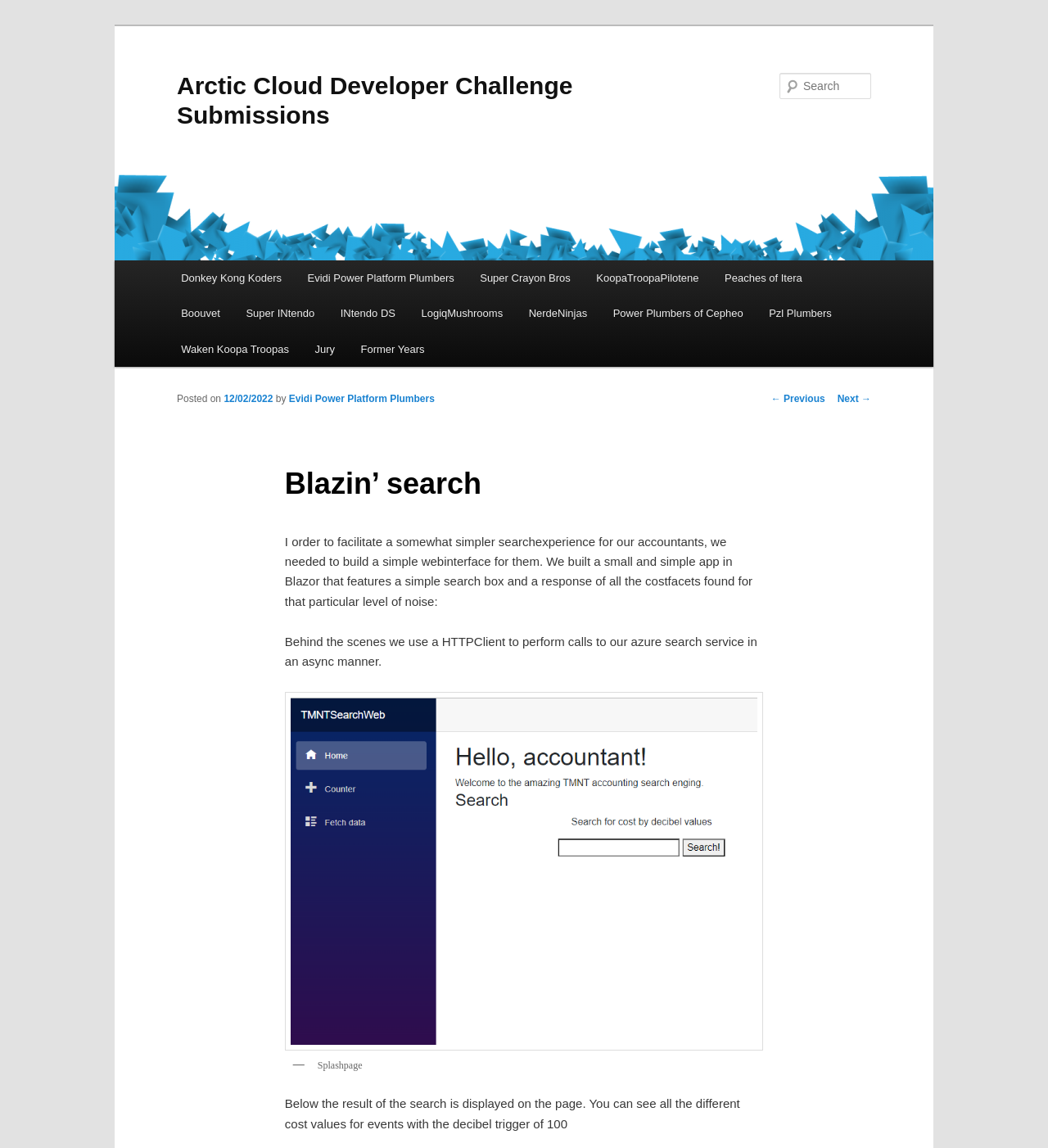Find the bounding box coordinates of the UI element according to this description: "Jury".

[0.288, 0.289, 0.332, 0.32]